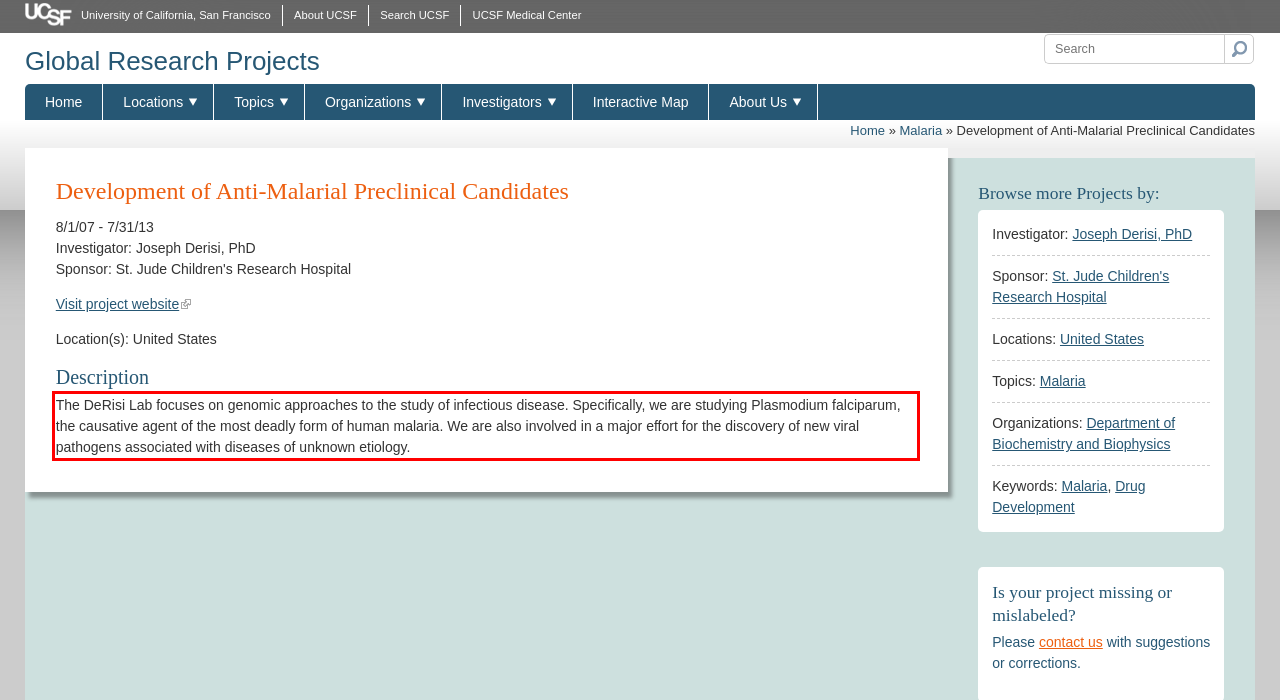Please examine the webpage screenshot containing a red bounding box and use OCR to recognize and output the text inside the red bounding box.

The DeRisi Lab focuses on genomic approaches to the study of infectious disease. Specifically, we are studying Plasmodium falciparum, the causative agent of the most deadly form of human malaria. We are also involved in a major effort for the discovery of new viral pathogens associated with diseases of unknown etiology.